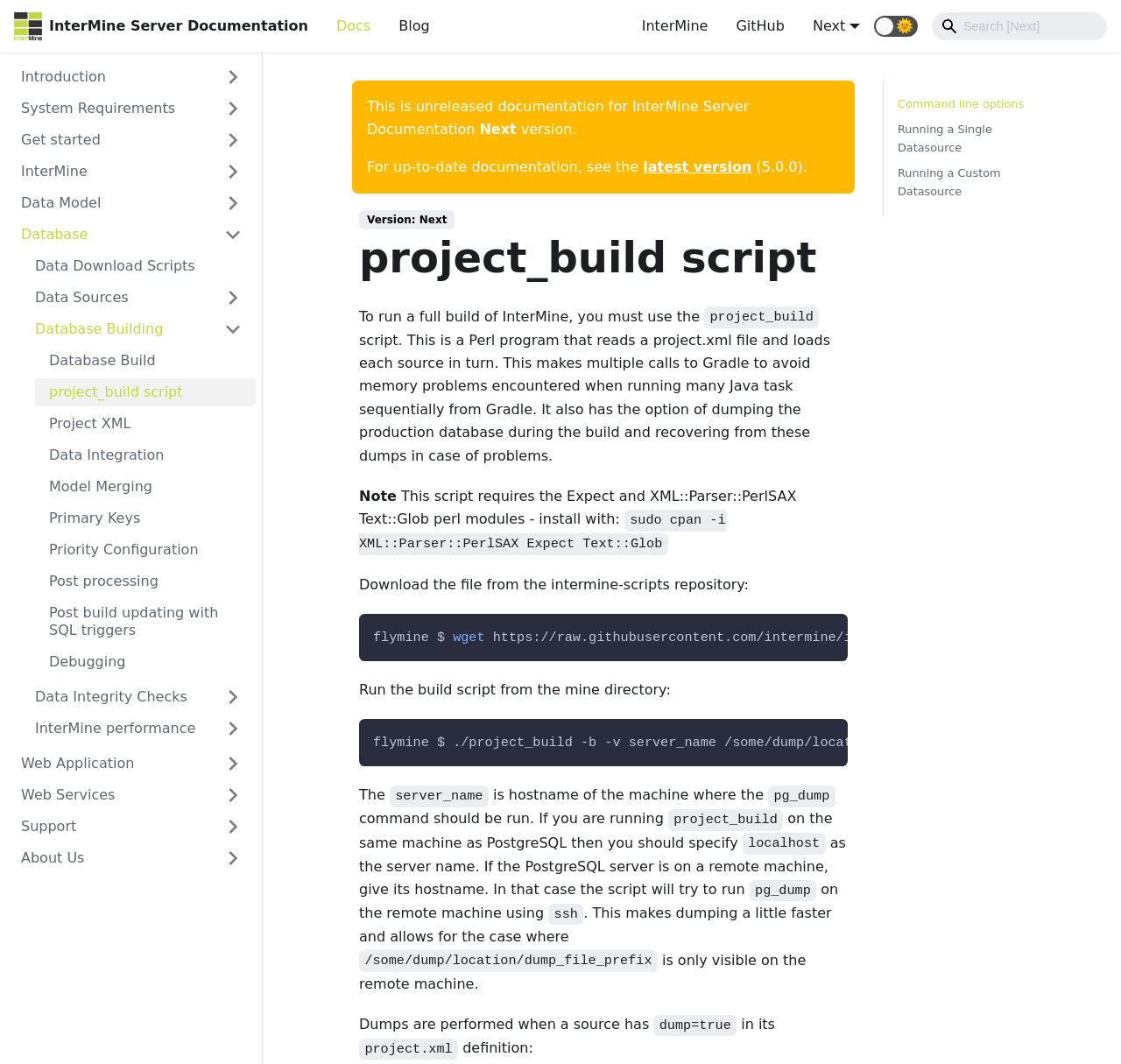Pinpoint the bounding box coordinates of the clickable element to carry out the following instruction: "Click InterMine Logo."

[0.012, 0.012, 0.037, 0.038]